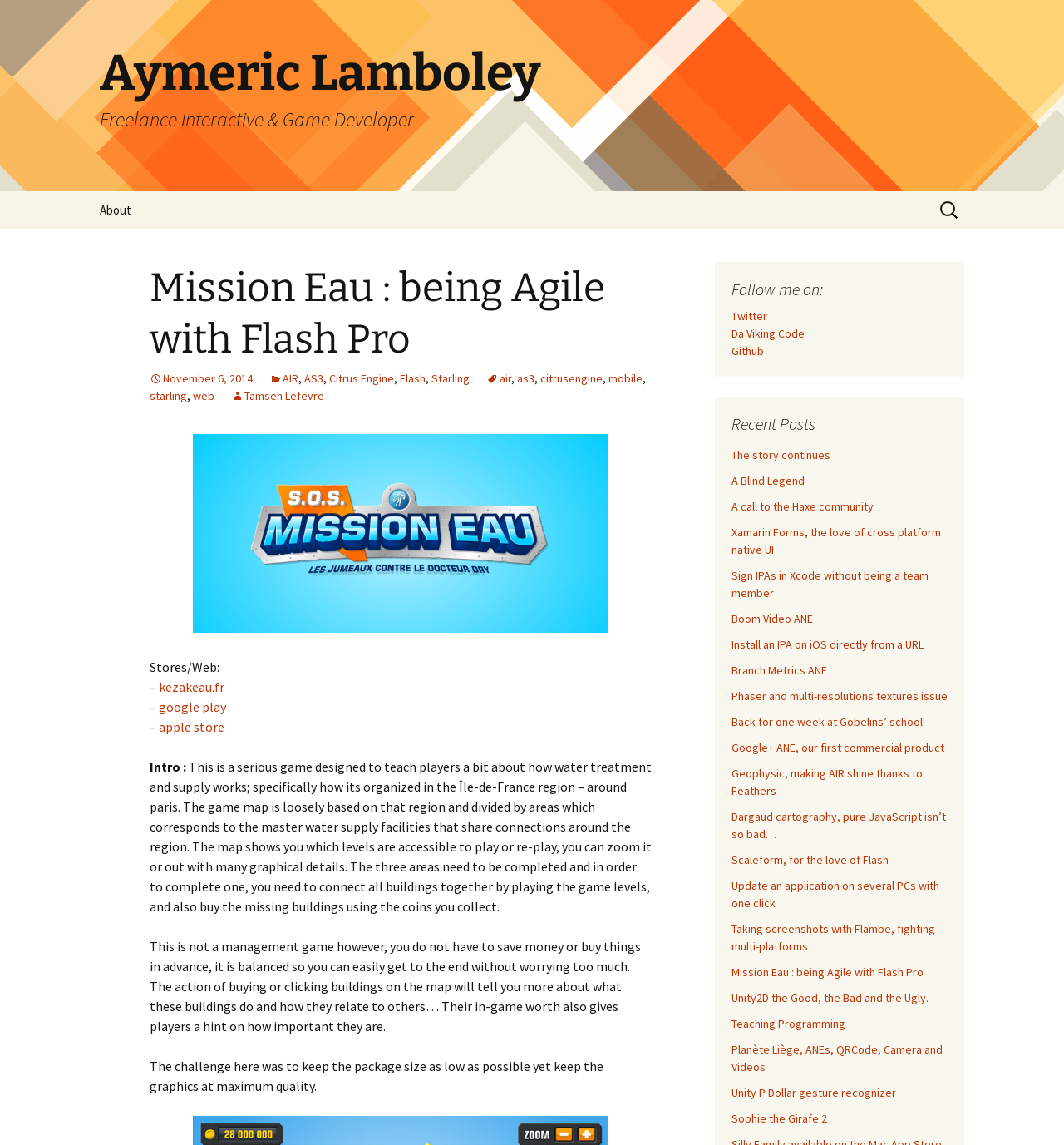Give the bounding box coordinates for the element described by: "google play".

[0.149, 0.61, 0.212, 0.624]